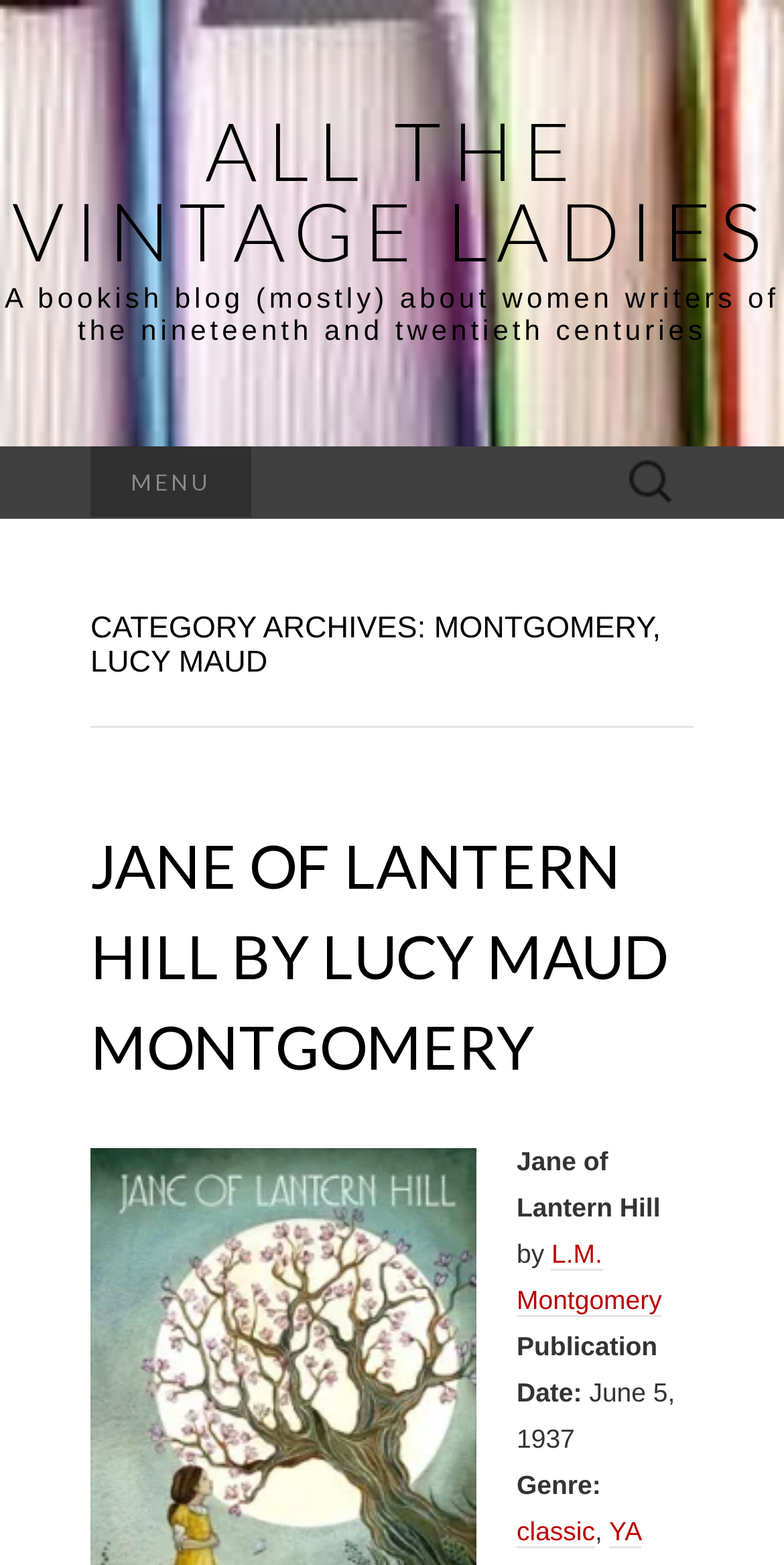Answer the question with a single word or phrase: 
What is the category archive of the webpage?

Montgomery, Lucy Maud